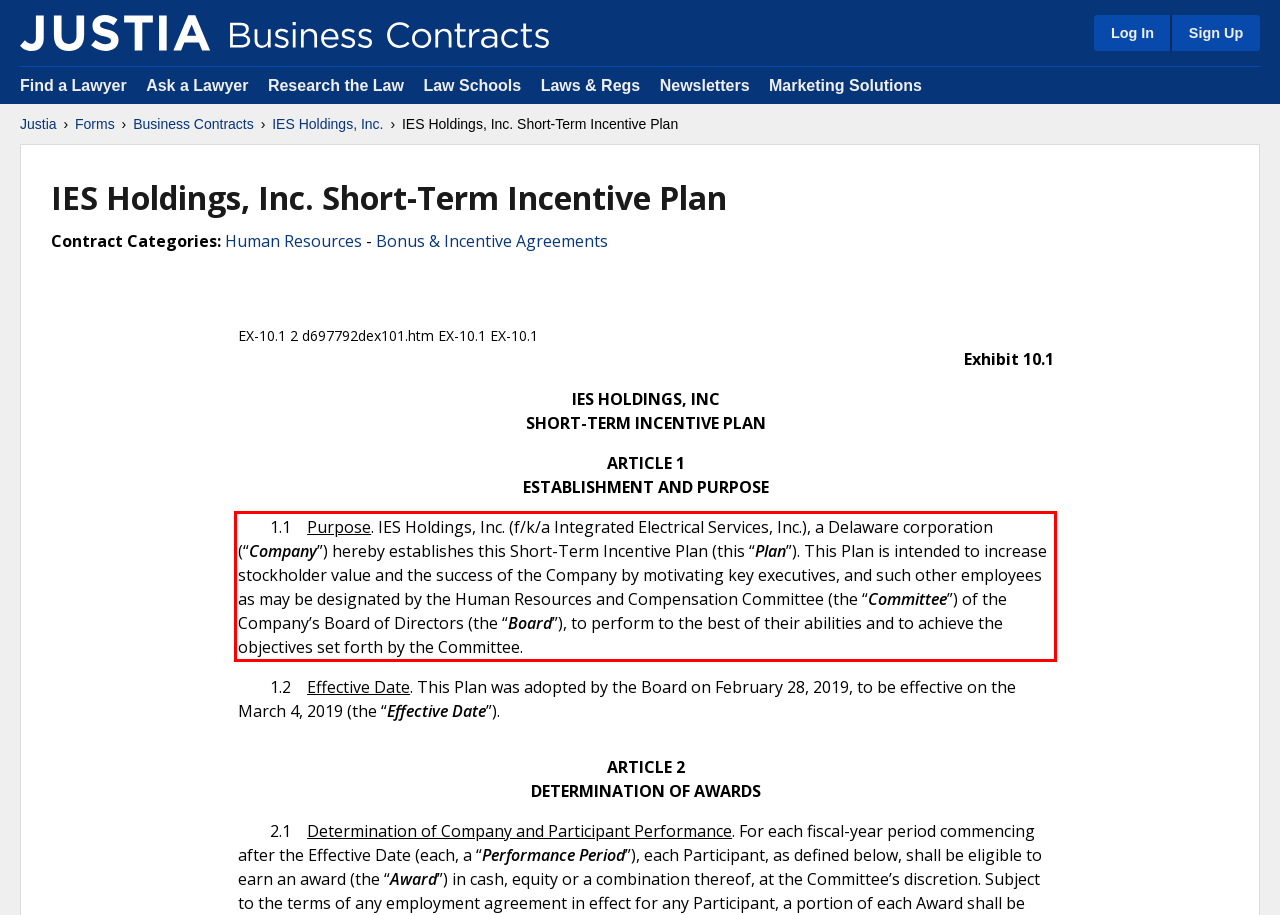You have a screenshot of a webpage where a UI element is enclosed in a red rectangle. Perform OCR to capture the text inside this red rectangle.

1.1 Purpose. IES Holdings, Inc. (f/k/a Integrated Electrical Services, Inc.), a Delaware corporation (“Company”) hereby establishes this Short-Term Incentive Plan (this “Plan”). This Plan is intended to increase stockholder value and the success of the Company by motivating key executives, and such other employees as may be designated by the Human Resources and Compensation Committee (the “Committee”) of the Company’s Board of Directors (the “Board”), to perform to the best of their abilities and to achieve the objectives set forth by the Committee.